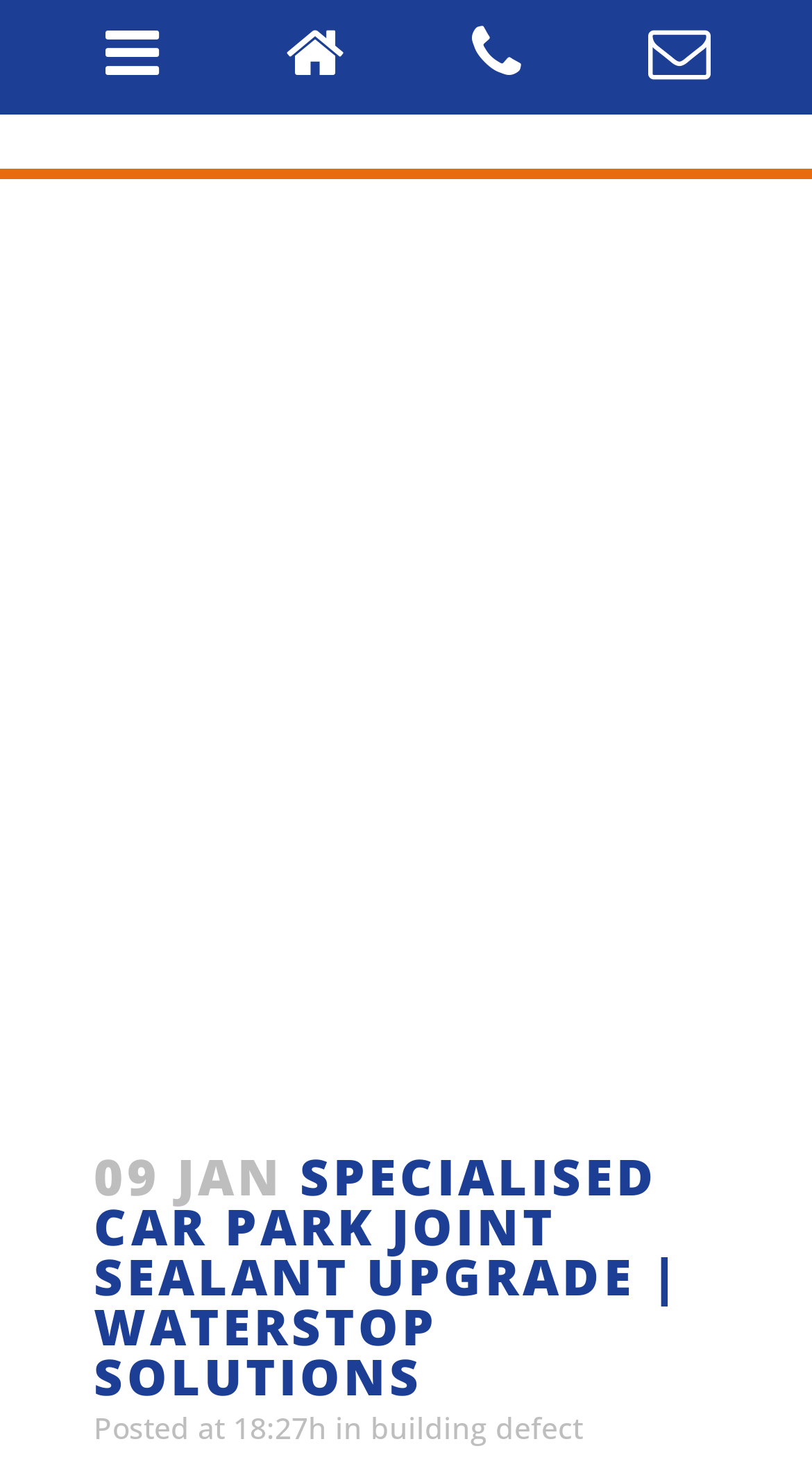Your task is to find and give the main heading text of the webpage.

SPECIALISED CAR PARK JOINT SEALANT UPGRADE | WATERSTOP SOLUTIONS